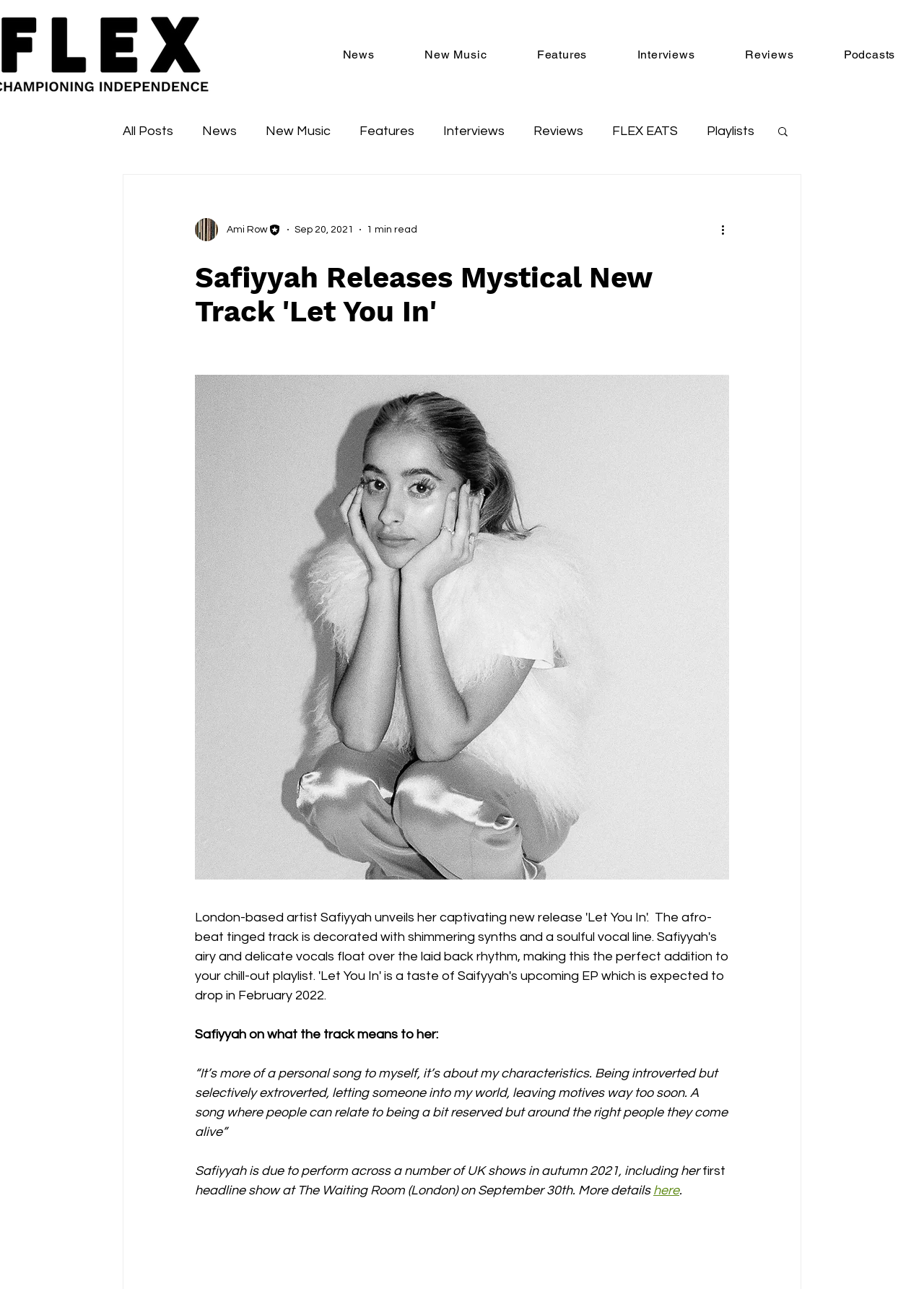What is the date of the article?
Based on the visual content, answer with a single word or a brief phrase.

Sep 20, 2021